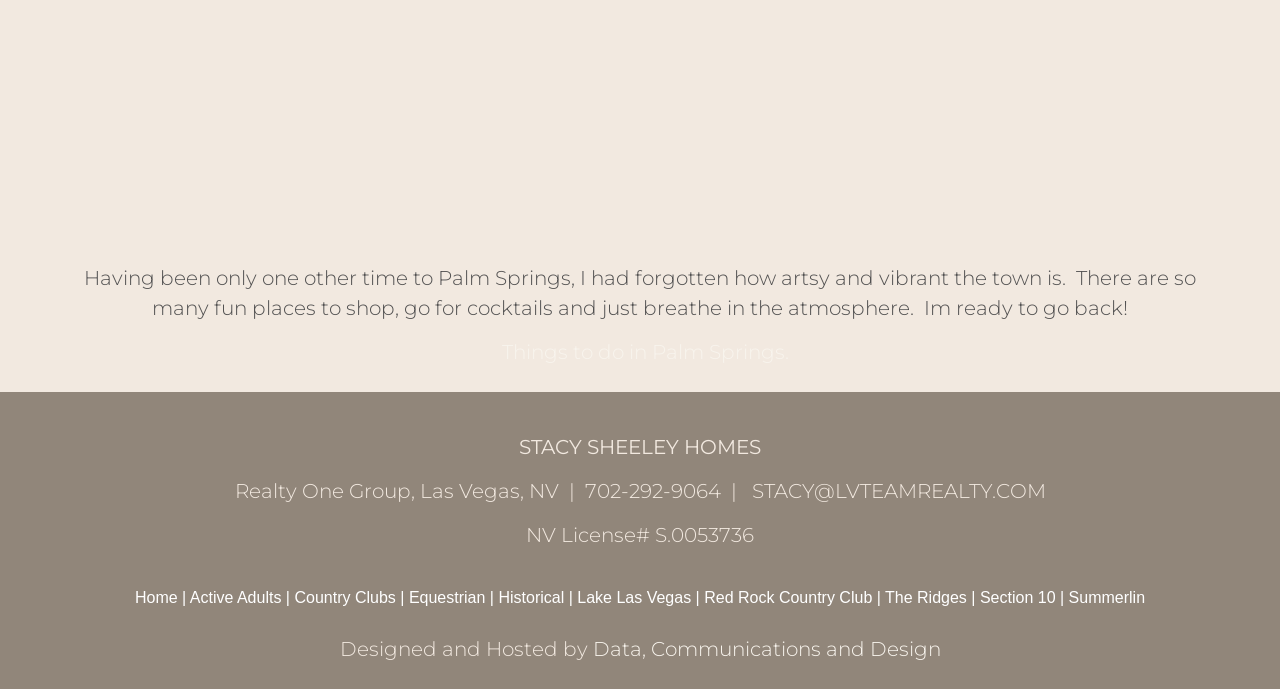Please find the bounding box coordinates of the element that must be clicked to perform the given instruction: "Explore 'Active Adults' options". The coordinates should be four float numbers from 0 to 1, i.e., [left, top, right, bottom].

[0.148, 0.855, 0.22, 0.879]